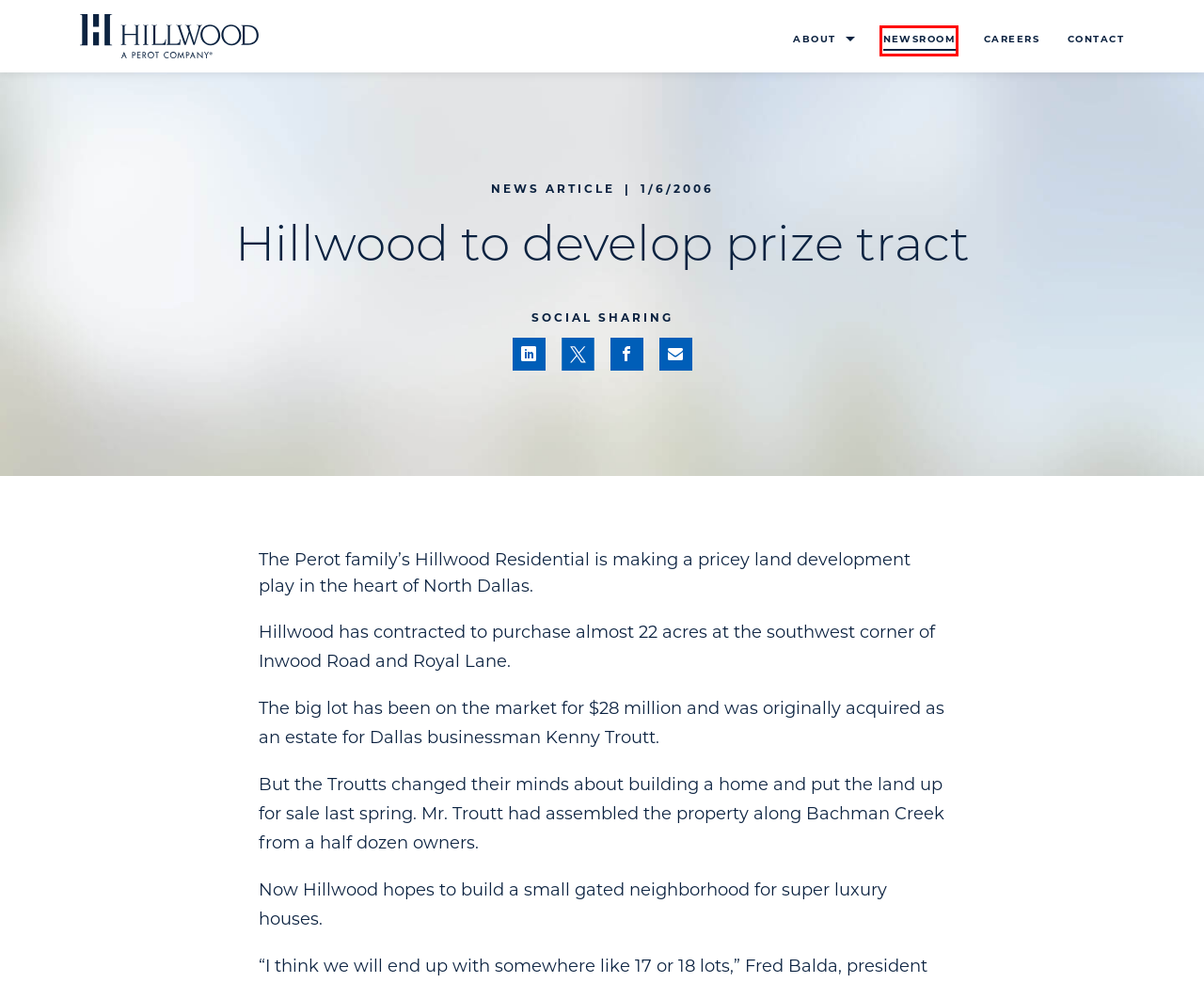After examining the screenshot of a webpage with a red bounding box, choose the most accurate webpage description that corresponds to the new page after clicking the element inside the red box. Here are the candidates:
A. Hillwood, a Perot Company.
B. About Hillwood | Hillwood, a Perot Company.
C. Hillwood News | Hillwood, a Perot Company.
D. Home | Hillwood West
E. Privacy Policy and Terms of Use | Hillwood, a Perot Company.
F. Hillwood Careers | Hillwood, a Perot Company.
G. Award-Winning Master-Planned Developer | Hillwood Communities
H. Contact Hillwood | Hillwood, a Perot Company.

C